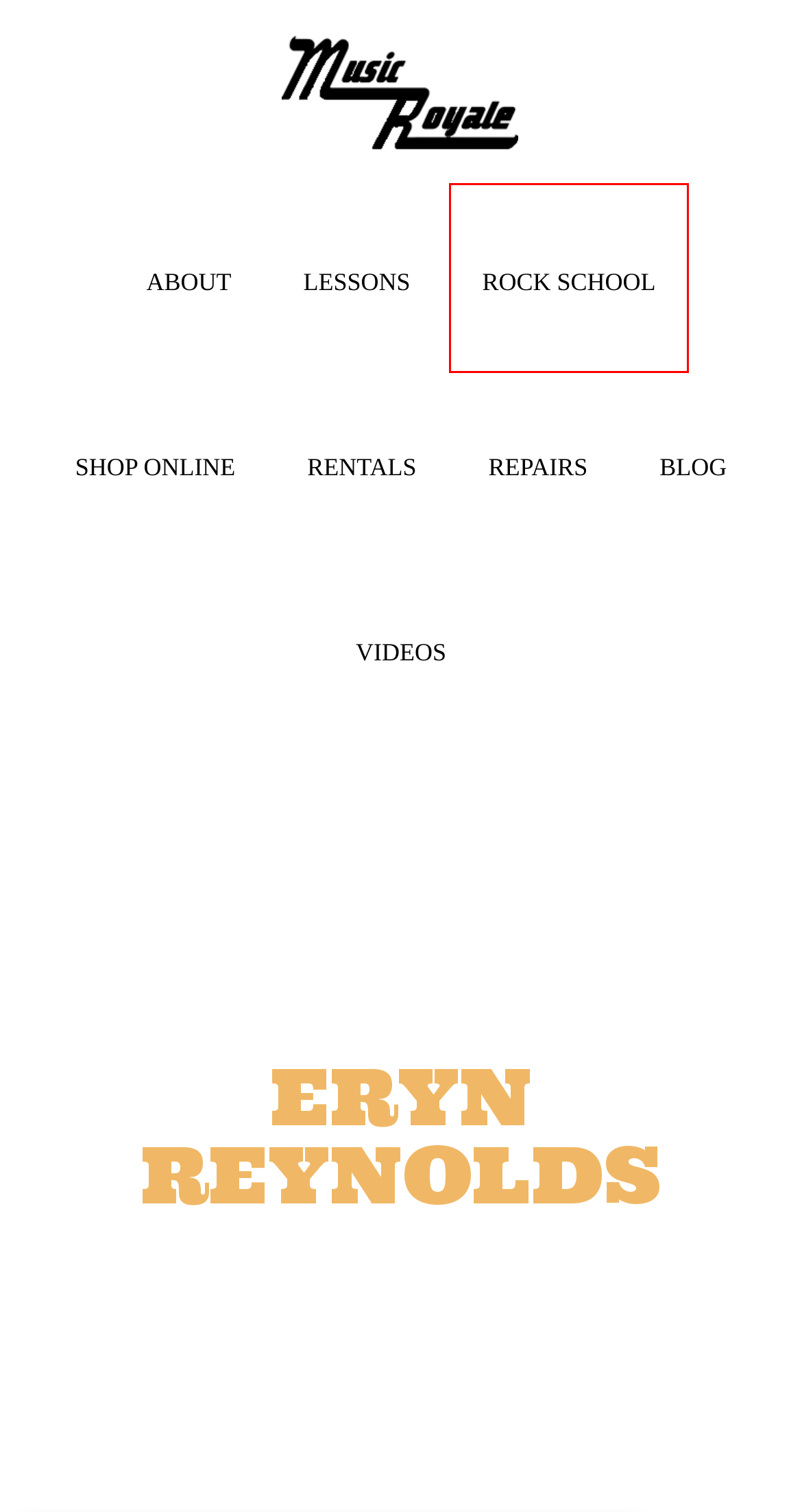Inspect the provided webpage screenshot, concentrating on the element within the red bounding box. Select the description that best represents the new webpage after you click the highlighted element. Here are the candidates:
A. Rentals
B. Rock School
C. Blog
D. Repairs
E. Music Royale
F. Videos
G. Strings Lessons
H. Lessons

B